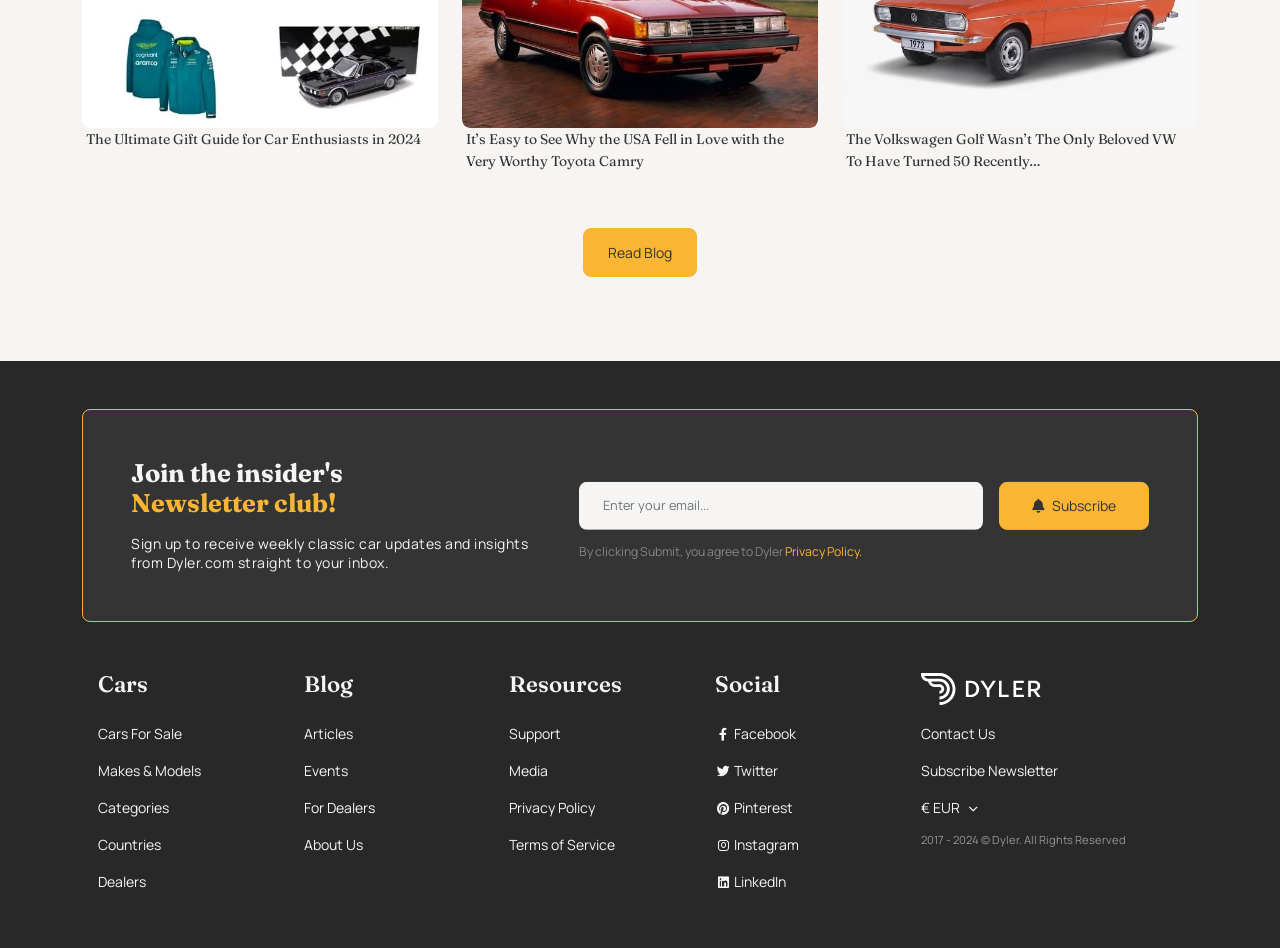Give a concise answer using only one word or phrase for this question:
What is the name of the company behind the webpage?

Dyler